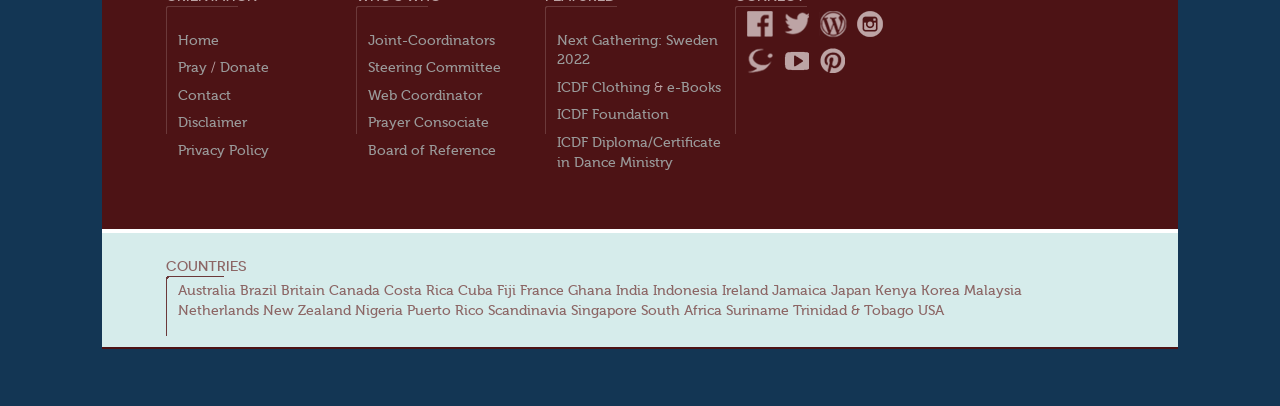Extract the bounding box coordinates of the UI element described: "Privacy Policy". Provide the coordinates in the format [left, top, right, bottom] with values ranging from 0 to 1.

[0.139, 0.352, 0.21, 0.389]